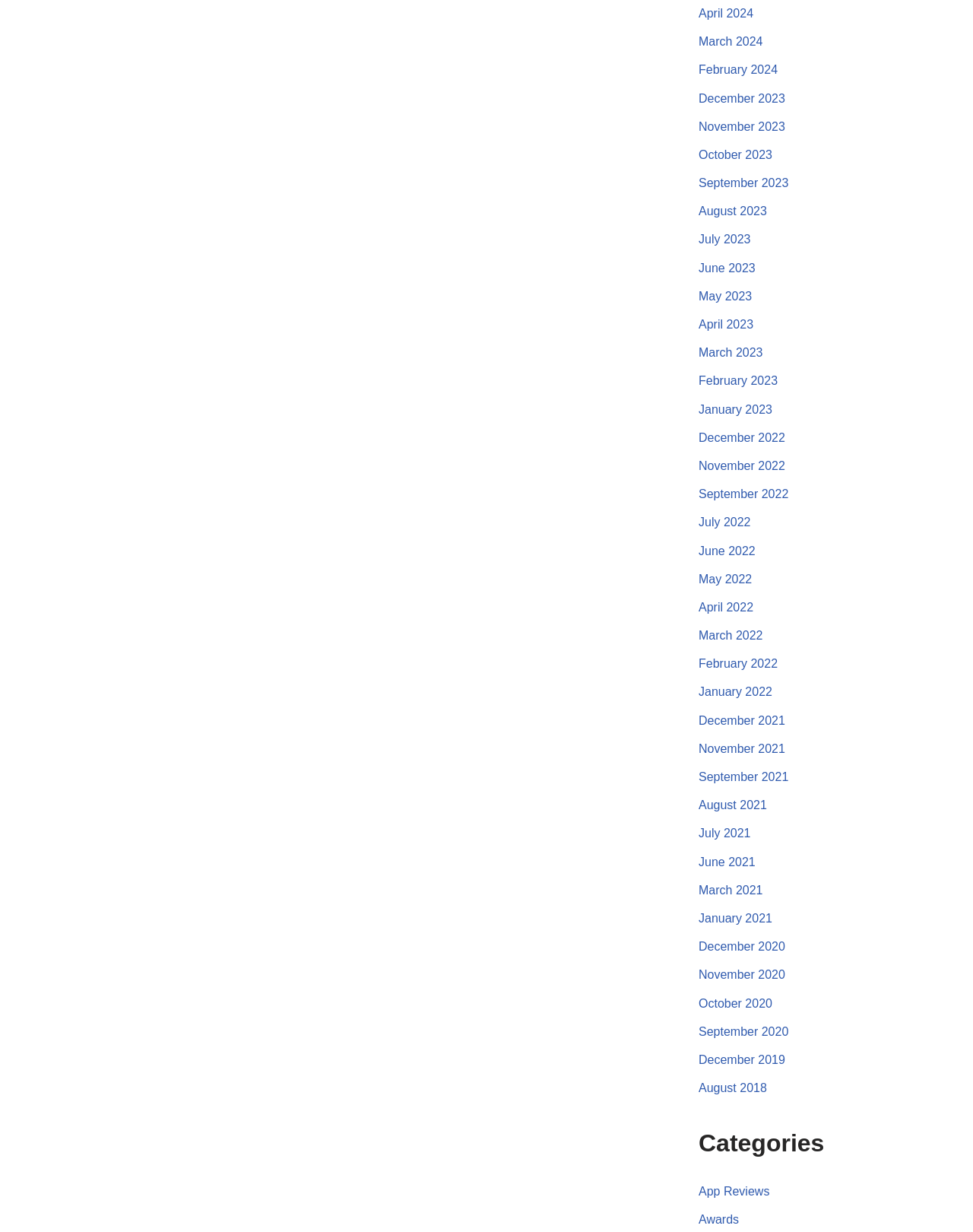Respond with a single word or short phrase to the following question: 
What is the earliest year listed?

2018